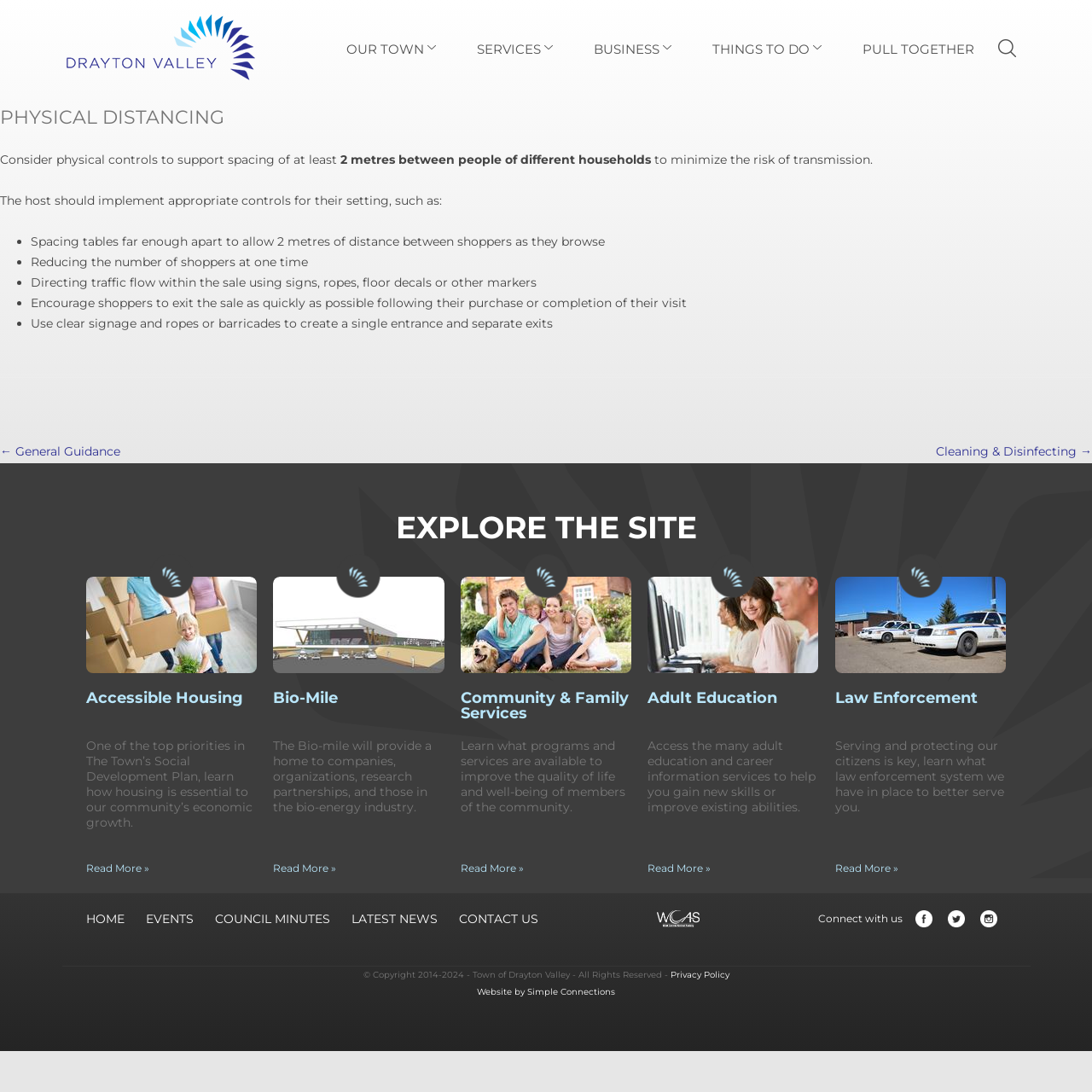What is the name of the town? Based on the image, give a response in one word or a short phrase.

Drayton Valley